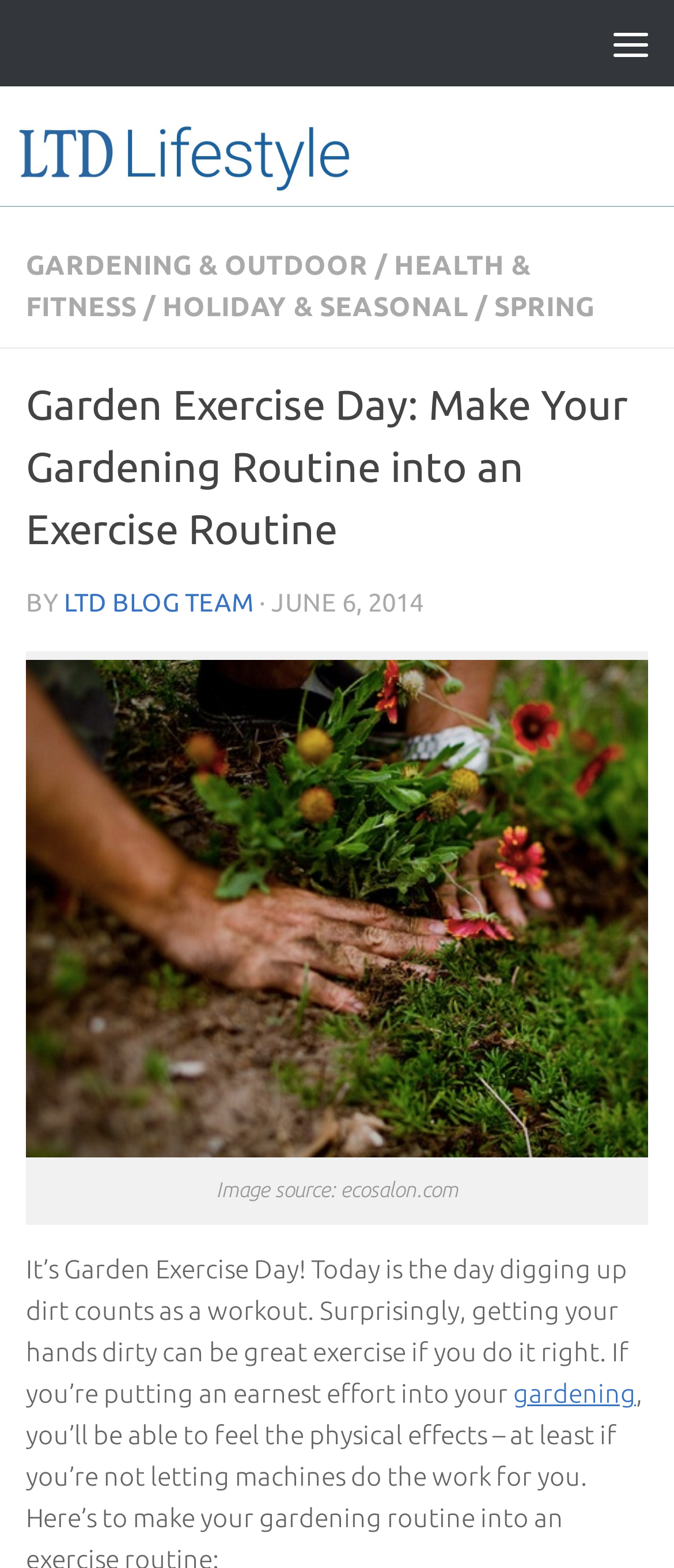Please respond in a single word or phrase: 
How many categories are listed in the navigation menu?

4